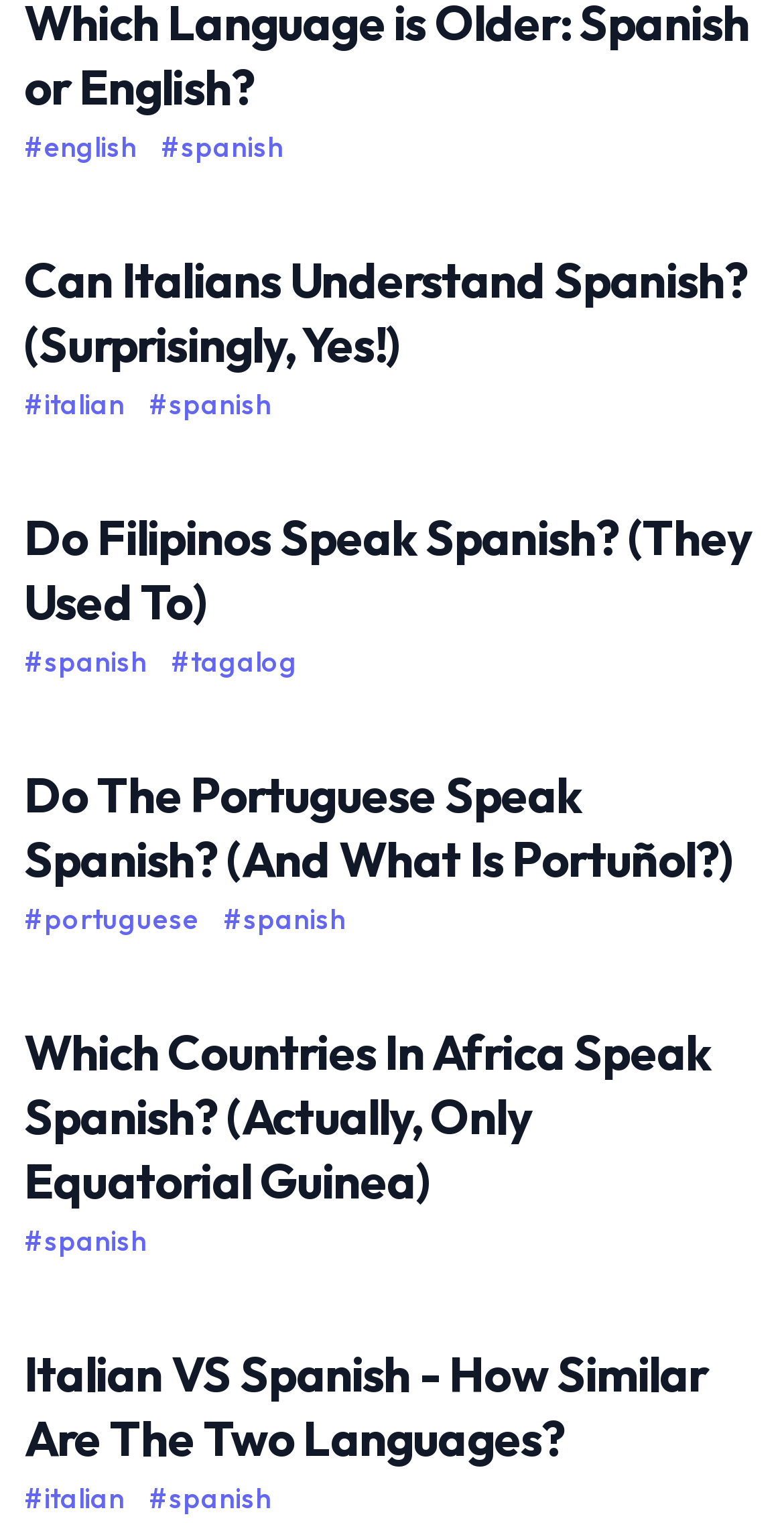Identify the bounding box coordinates of the clickable section necessary to follow the following instruction: "Learn about Portuguese speaking Spanish". The coordinates should be presented as four float numbers from 0 to 1, i.e., [left, top, right, bottom].

[0.031, 0.497, 0.938, 0.578]